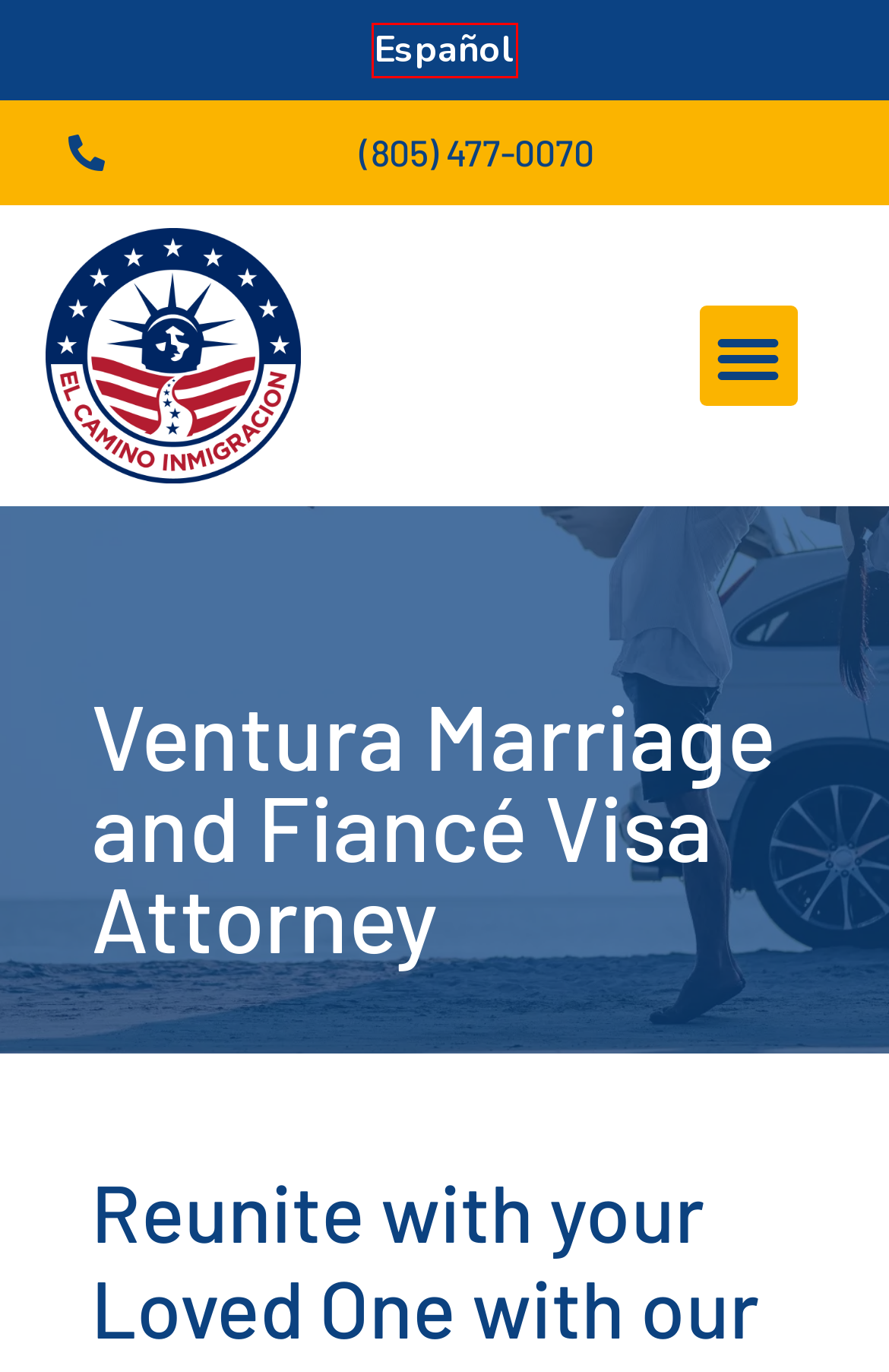You have received a screenshot of a webpage with a red bounding box indicating a UI element. Please determine the most fitting webpage description that matches the new webpage after clicking on the indicated element. The choices are:
A. Ventura Immigration Attorney | California
B. Ventura Special Immigrant Juvenile Lawyer | Ventura, CA
C. Abogado de Inmigración de Ventura | Ventura, California
D. Abogado de visas de Ventura | Obtenga una visa estadounidense | Ventura, California
E. Ventura Employment-Based Immigration Attorney | Ventura, CA
F. Unlawful Presence Waiver Attorney | Ventura, CA
G. Ventura U Visa Lawyer | VAWA Attorney | Ventura, CA
H. Ventura ICE Detention Lawyer | Ventura, CA

C